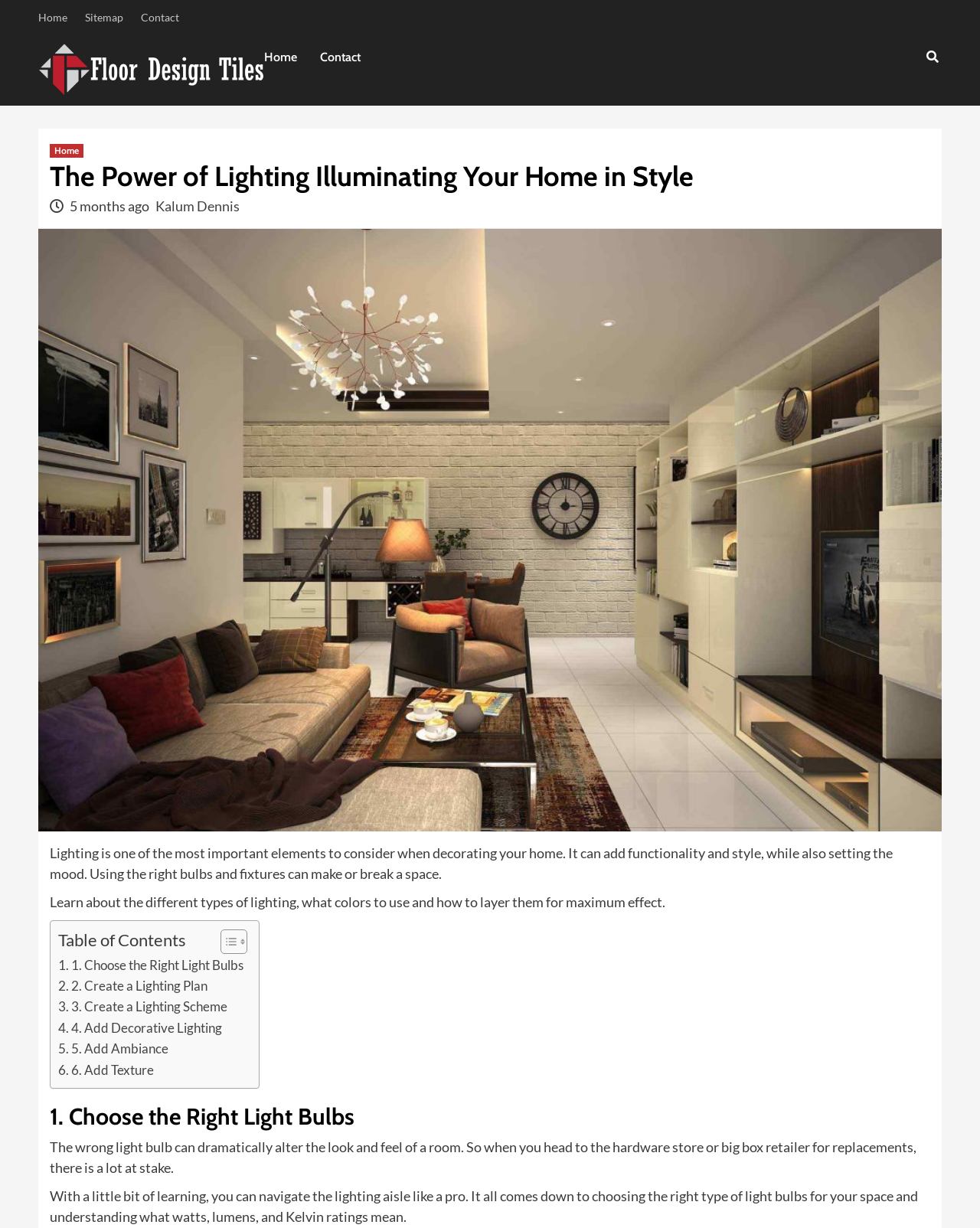Kindly determine the bounding box coordinates for the area that needs to be clicked to execute this instruction: "Toggle the Table of Content".

[0.214, 0.756, 0.249, 0.777]